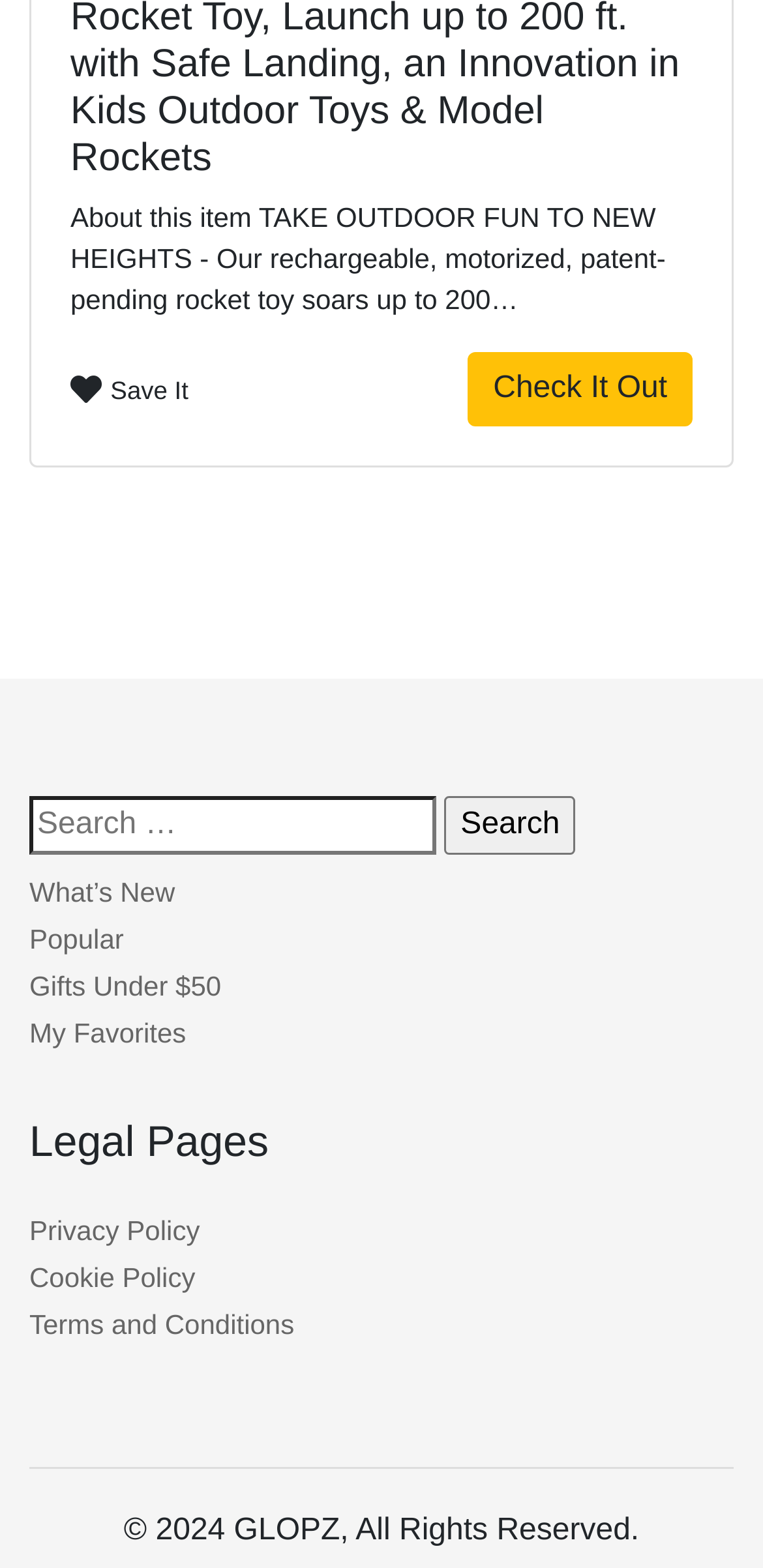Determine the bounding box coordinates of the element's region needed to click to follow the instruction: "View what's new". Provide these coordinates as four float numbers between 0 and 1, formatted as [left, top, right, bottom].

[0.038, 0.559, 0.229, 0.579]